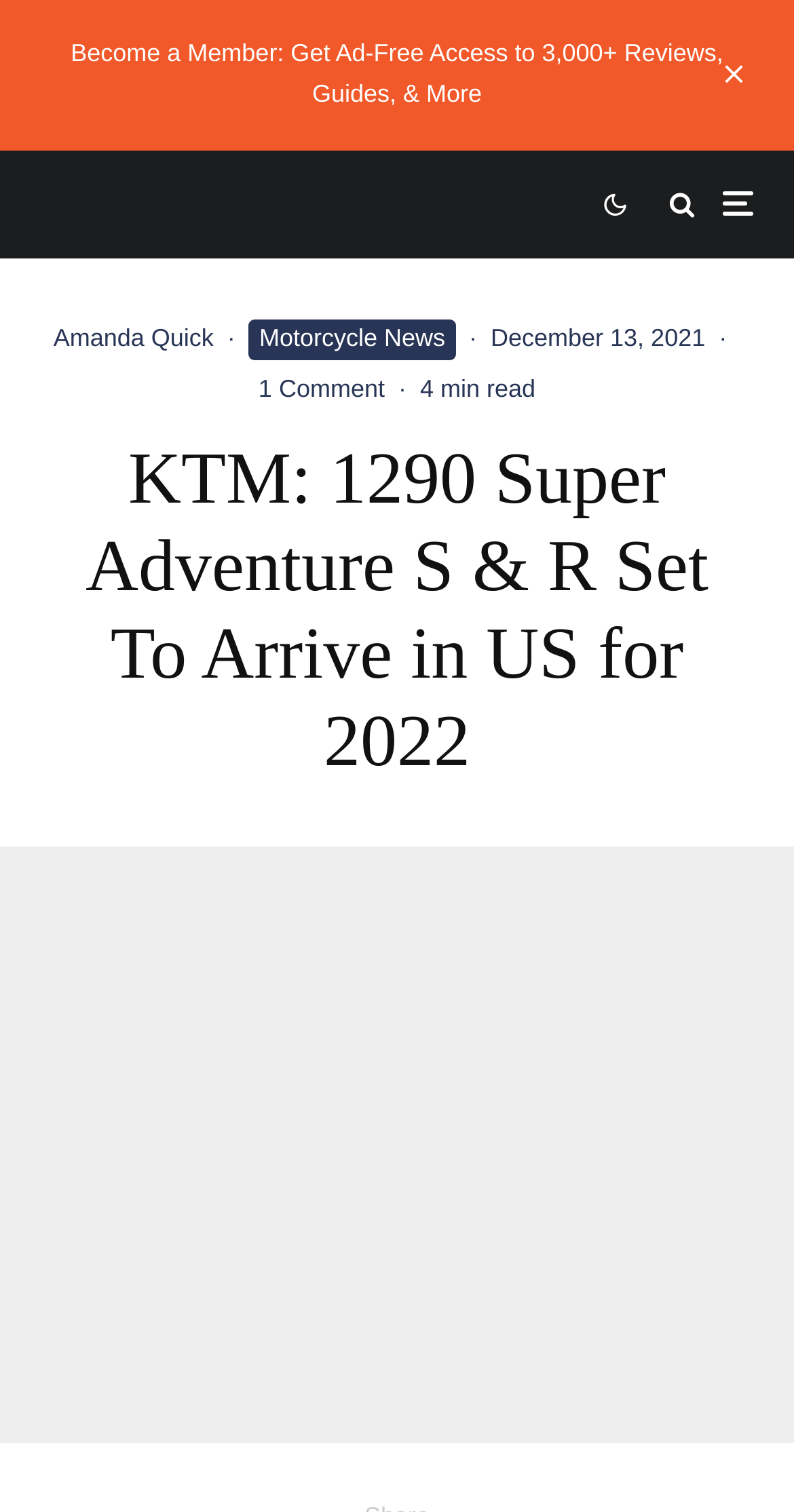How long does it take to read the article?
Please answer the question with a single word or phrase, referencing the image.

4 min